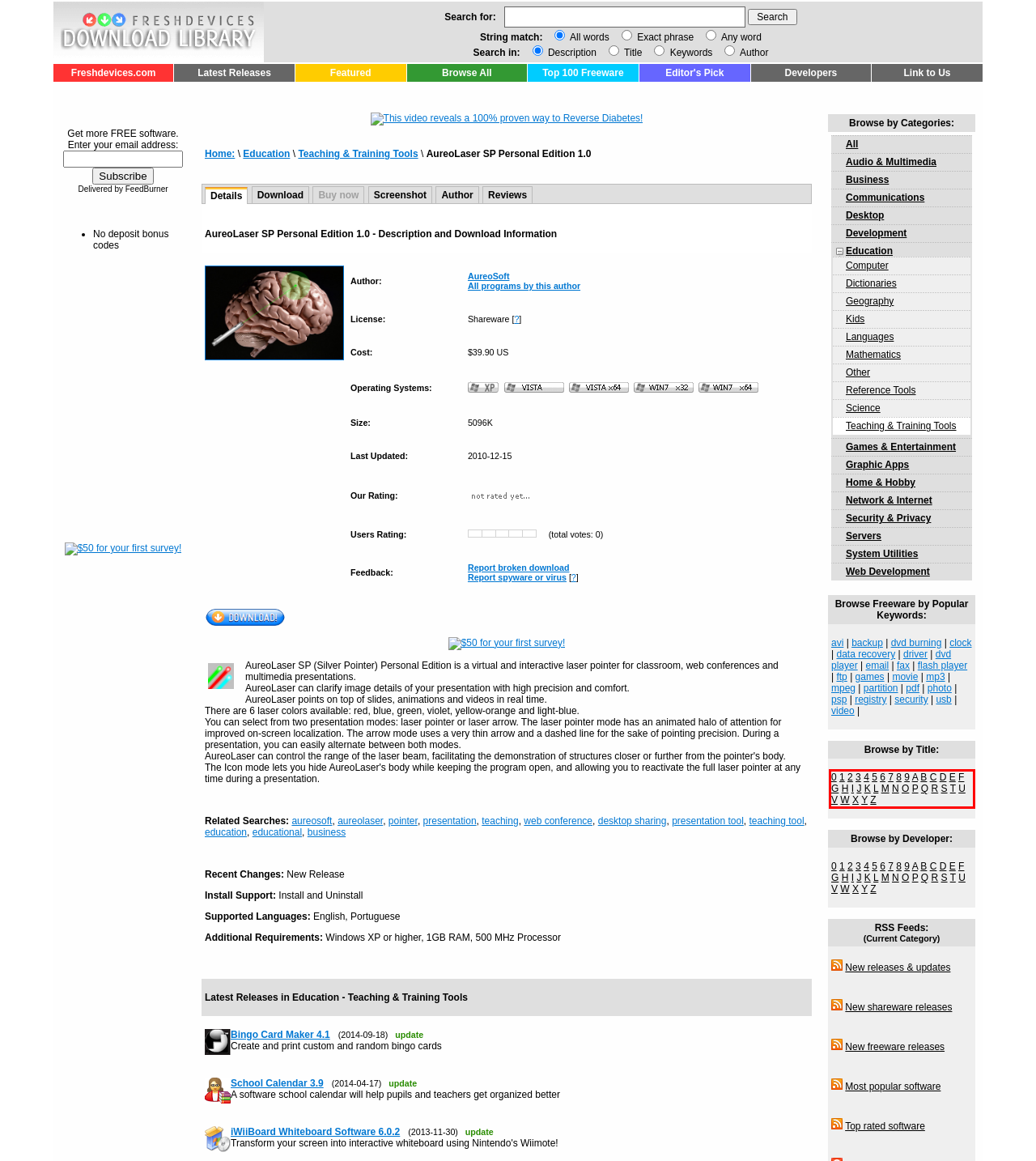Analyze the red bounding box in the provided webpage screenshot and generate the text content contained within.

0 1 2 3 4 5 6 7 8 9 A B C D E F G H I J K L M N O P Q R S T U V W X Y Z